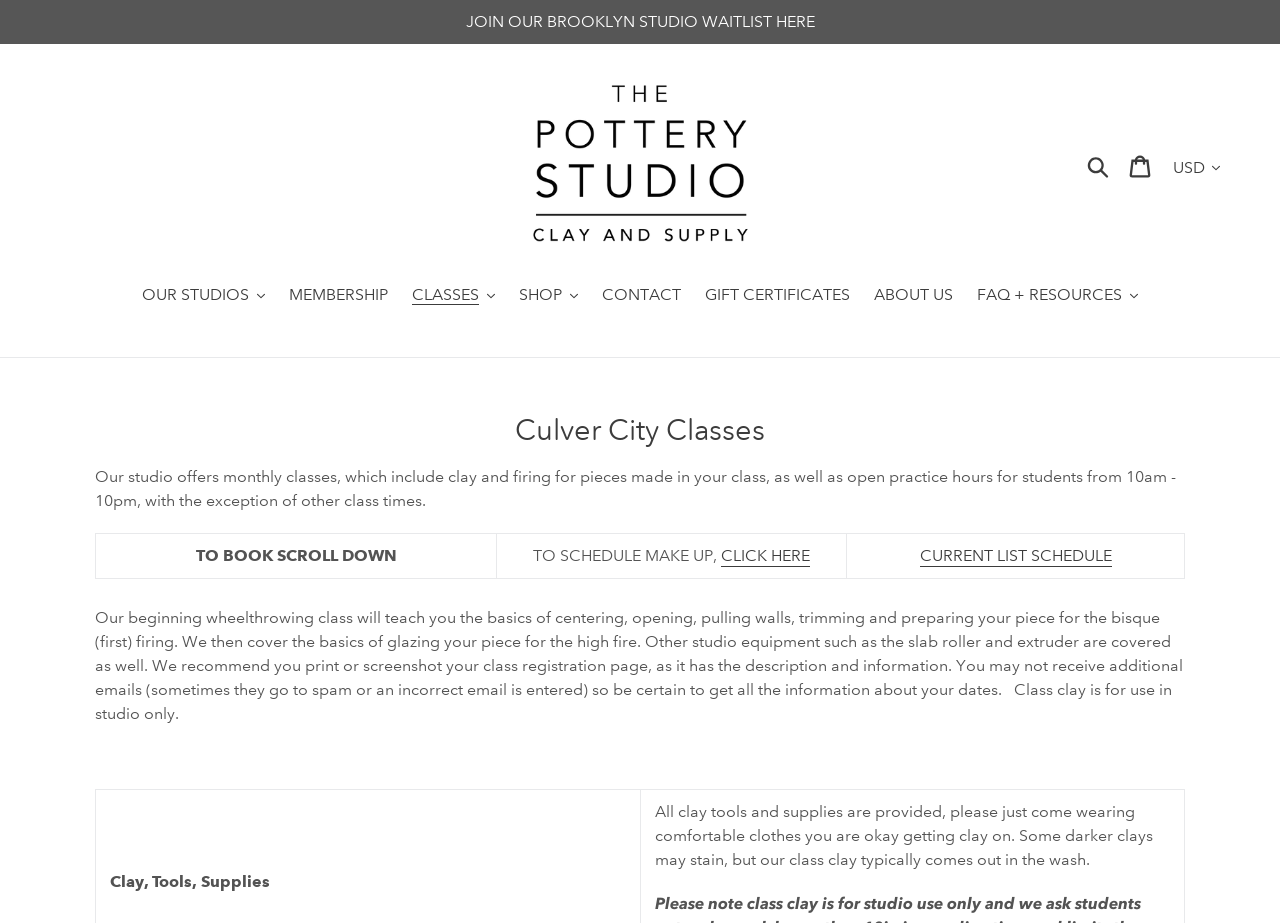What is recommended for students to do with their class registration page?
Examine the image closely and answer the question with as much detail as possible.

The webpage advises students to print or screenshot their class registration page, as it contains important information about their class, and they may not receive additional emails or reminders.